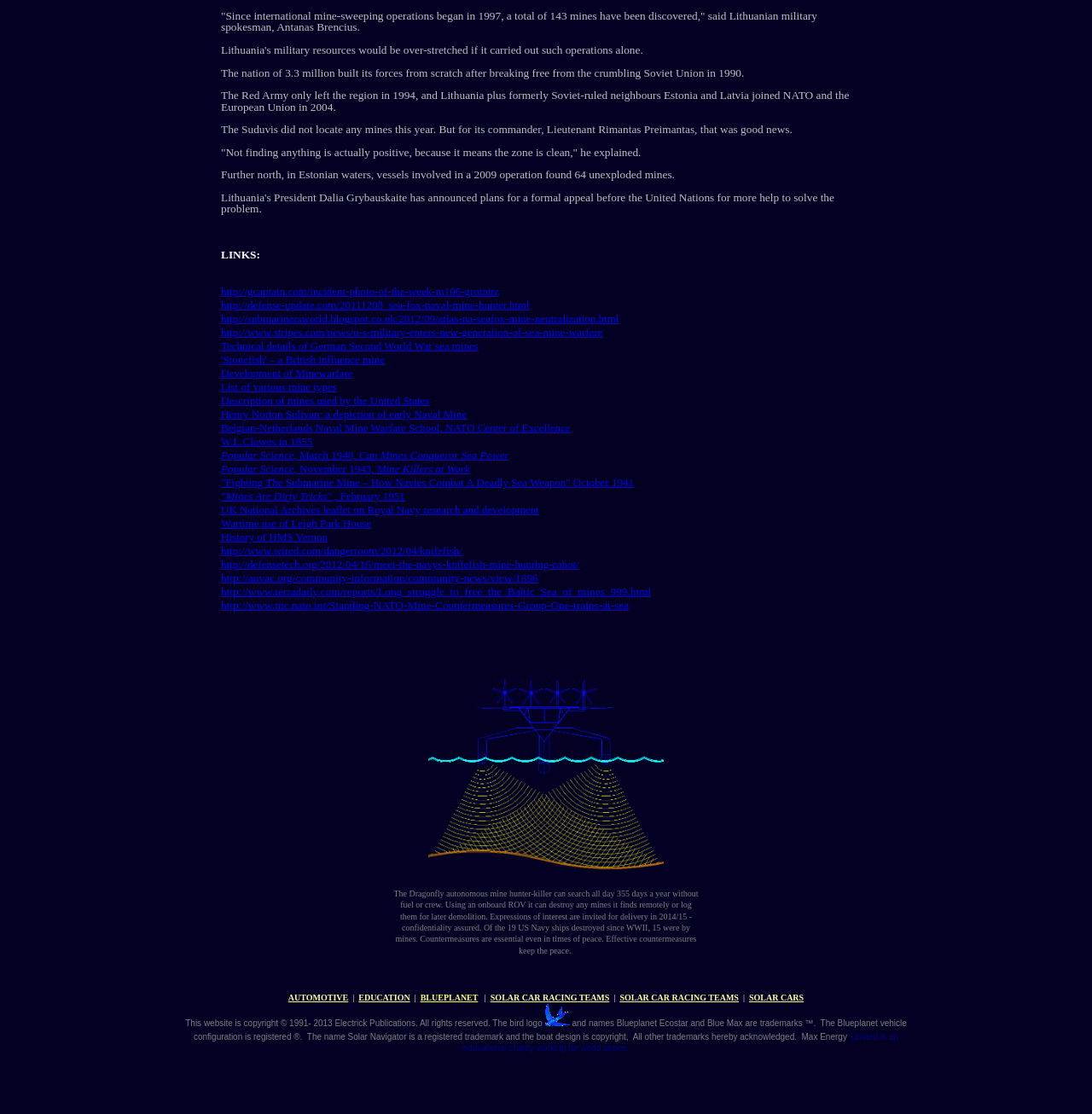Consider the image and give a detailed and elaborate answer to the question: 
What is the purpose of the Dragonfly autonomous mine hunter-killer?

The Dragonfly autonomous mine hunter-killer is a device that can search for mines all day, 355 days a year, without fuel or crew, and can destroy any mines it finds remotely or log them for later demolition.